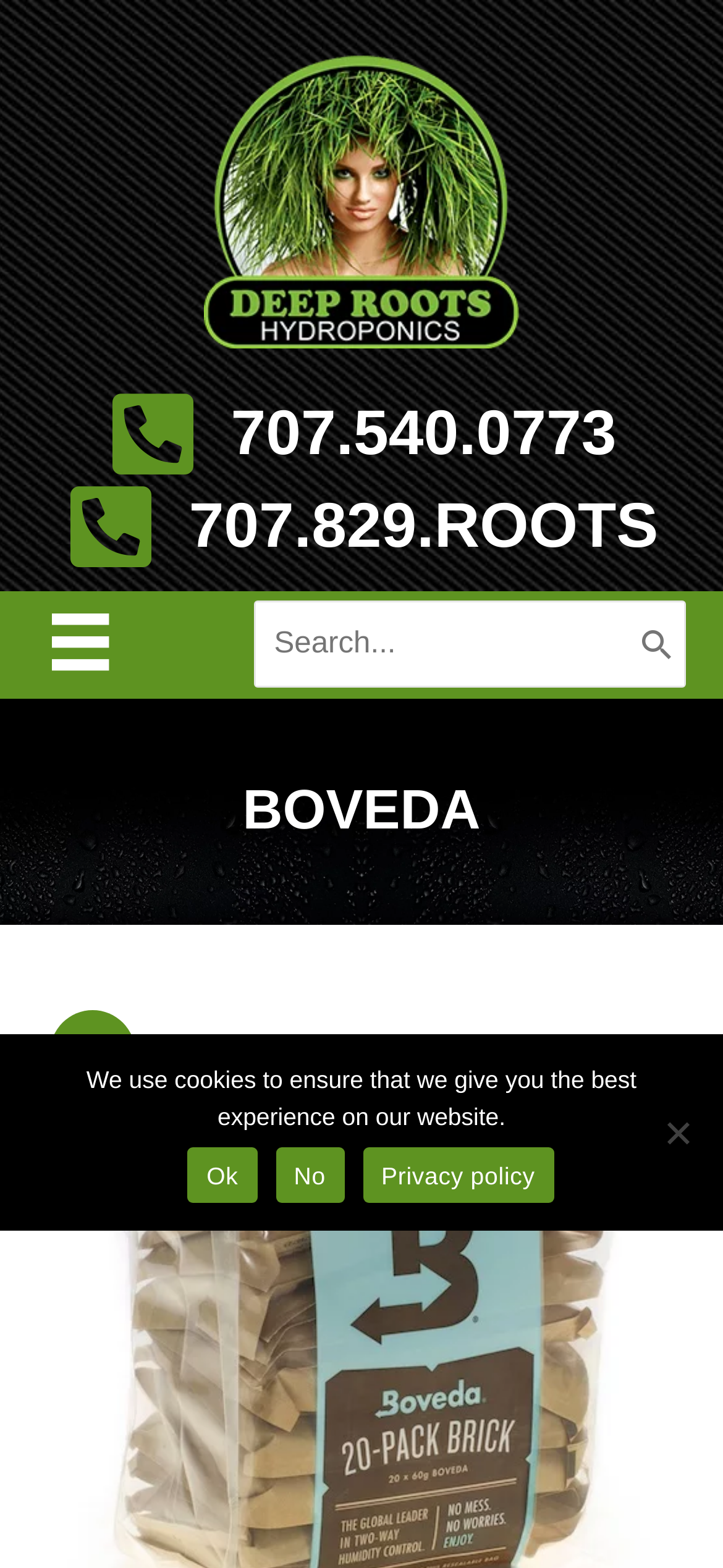What is the phone number of Deep Roots Hydroponics?
Refer to the image and provide a concise answer in one word or phrase.

707.540.0773